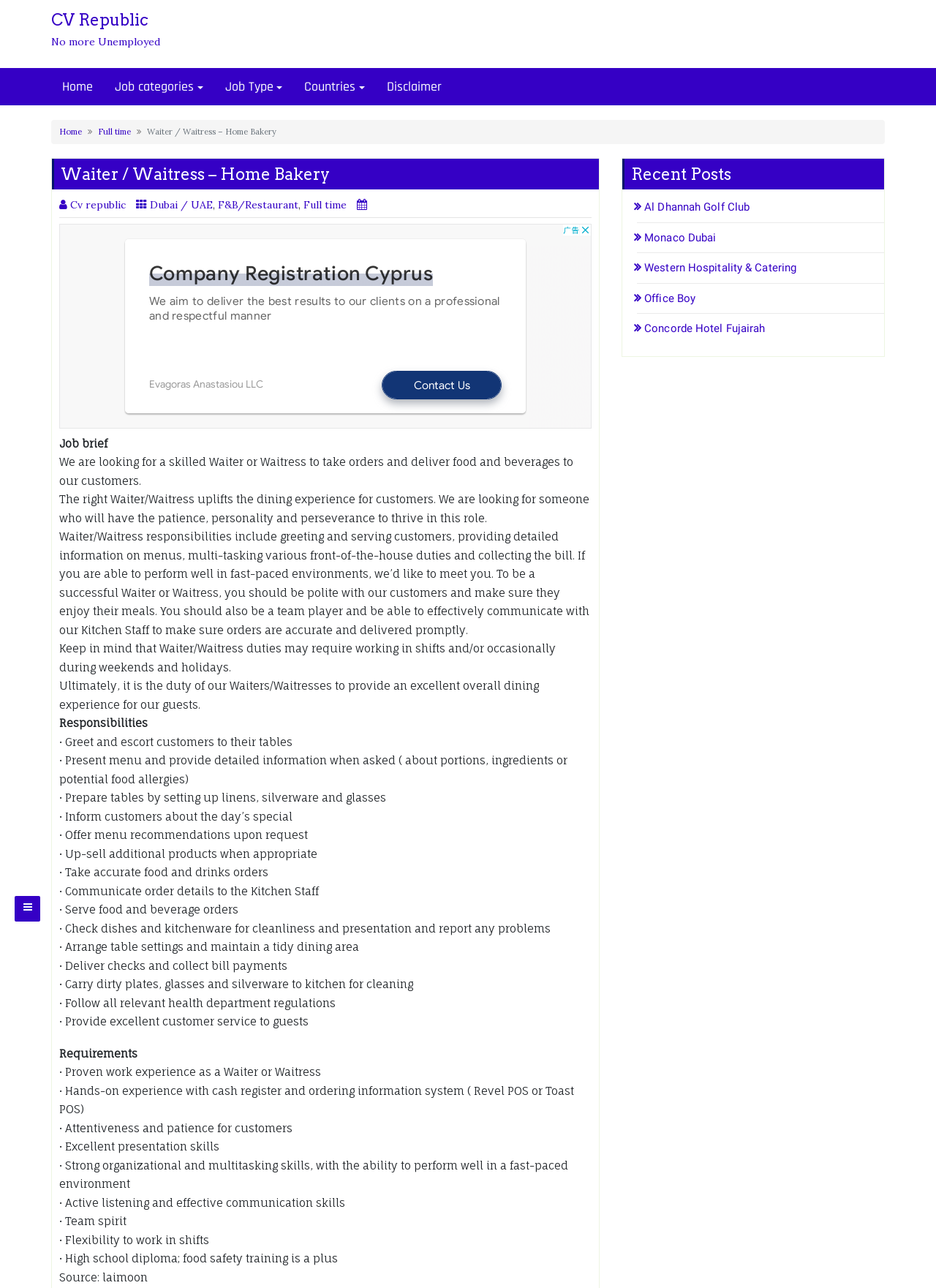Carefully examine the image and provide an in-depth answer to the question: What is the category of the job?

The category of the job can be found in the link 'F&B/Restaurant' which is located near the top of the webpage, and is part of the job posting details.